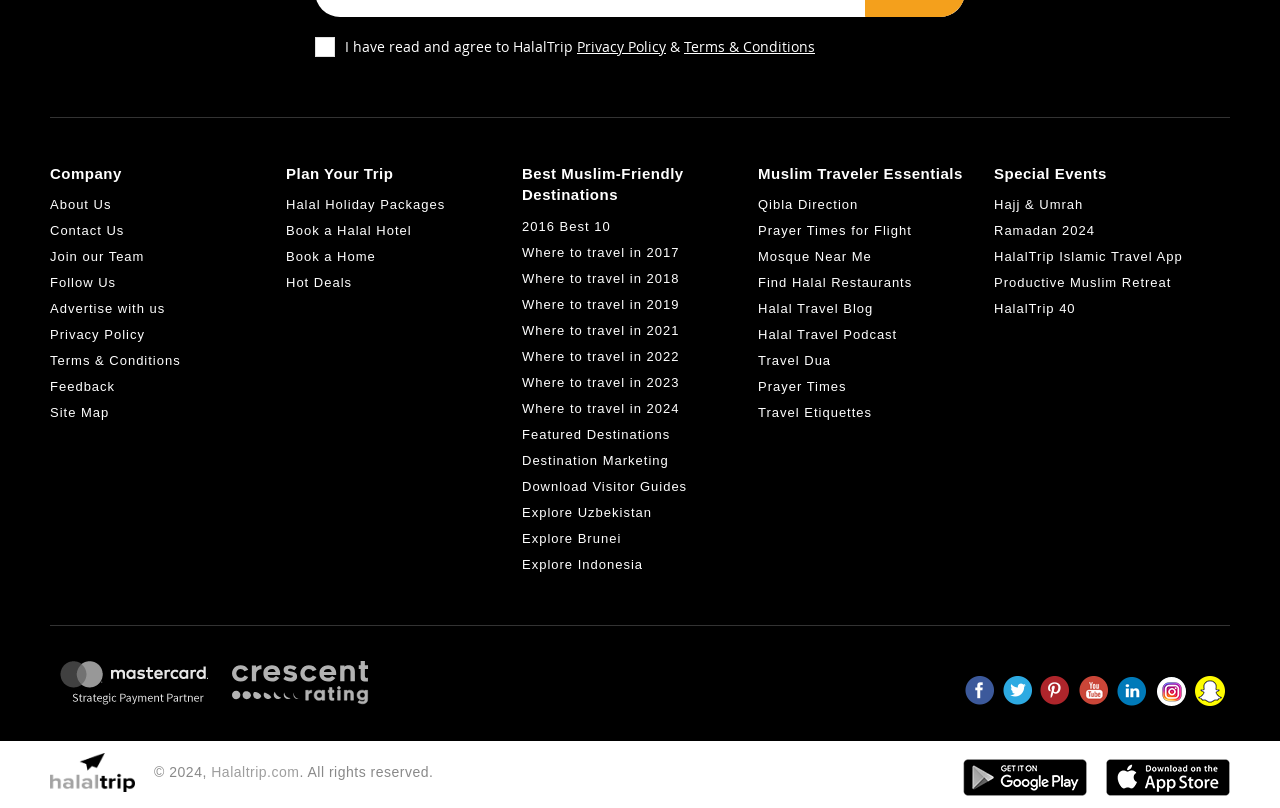Identify the bounding box coordinates of the clickable section necessary to follow the following instruction: "View Hajj & Umrah". The coordinates should be presented as four float numbers from 0 to 1, i.e., [left, top, right, bottom].

[0.777, 0.244, 0.846, 0.263]